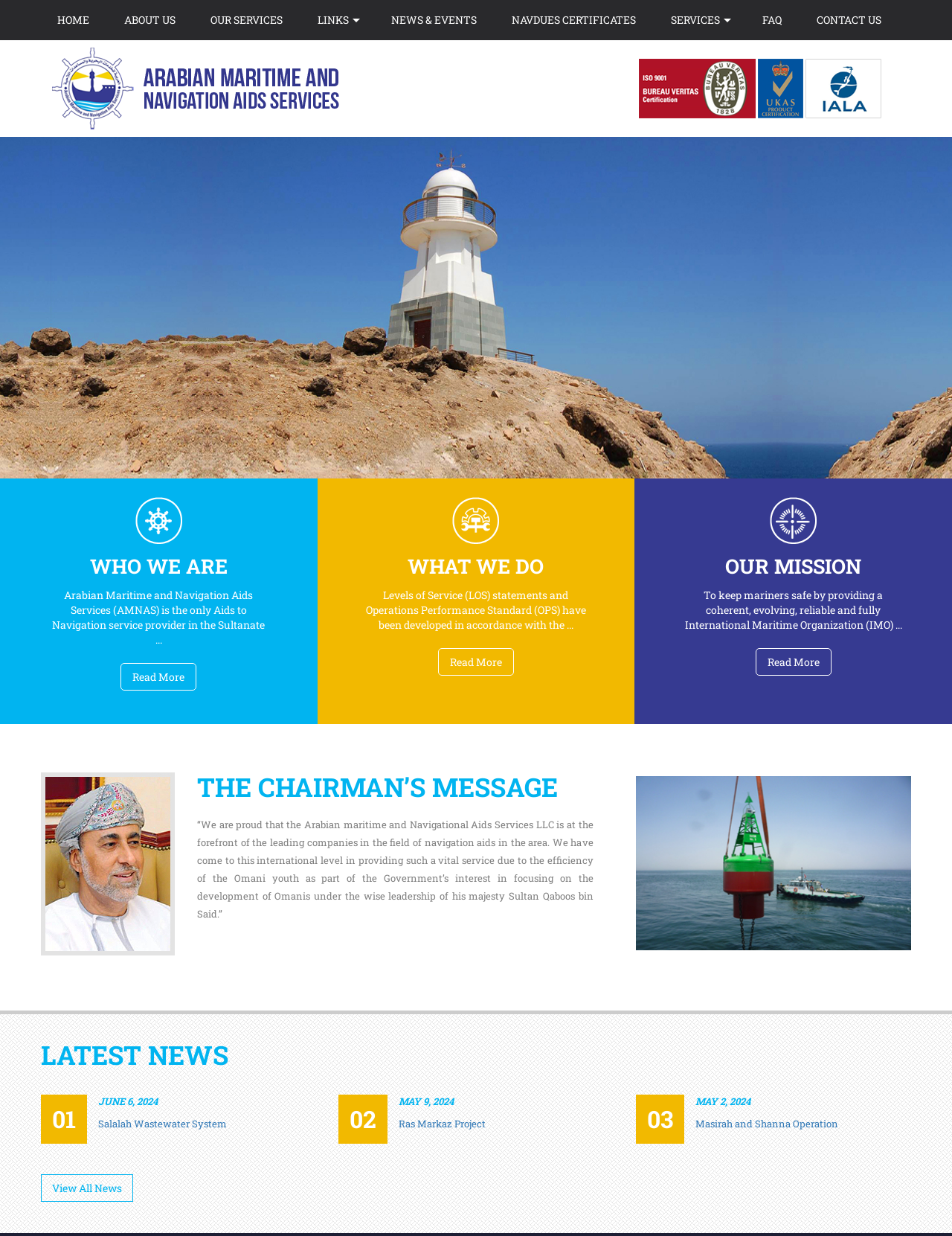Kindly determine the bounding box coordinates for the area that needs to be clicked to execute this instruction: "View LATEST NEWS".

[0.043, 0.841, 0.969, 0.865]